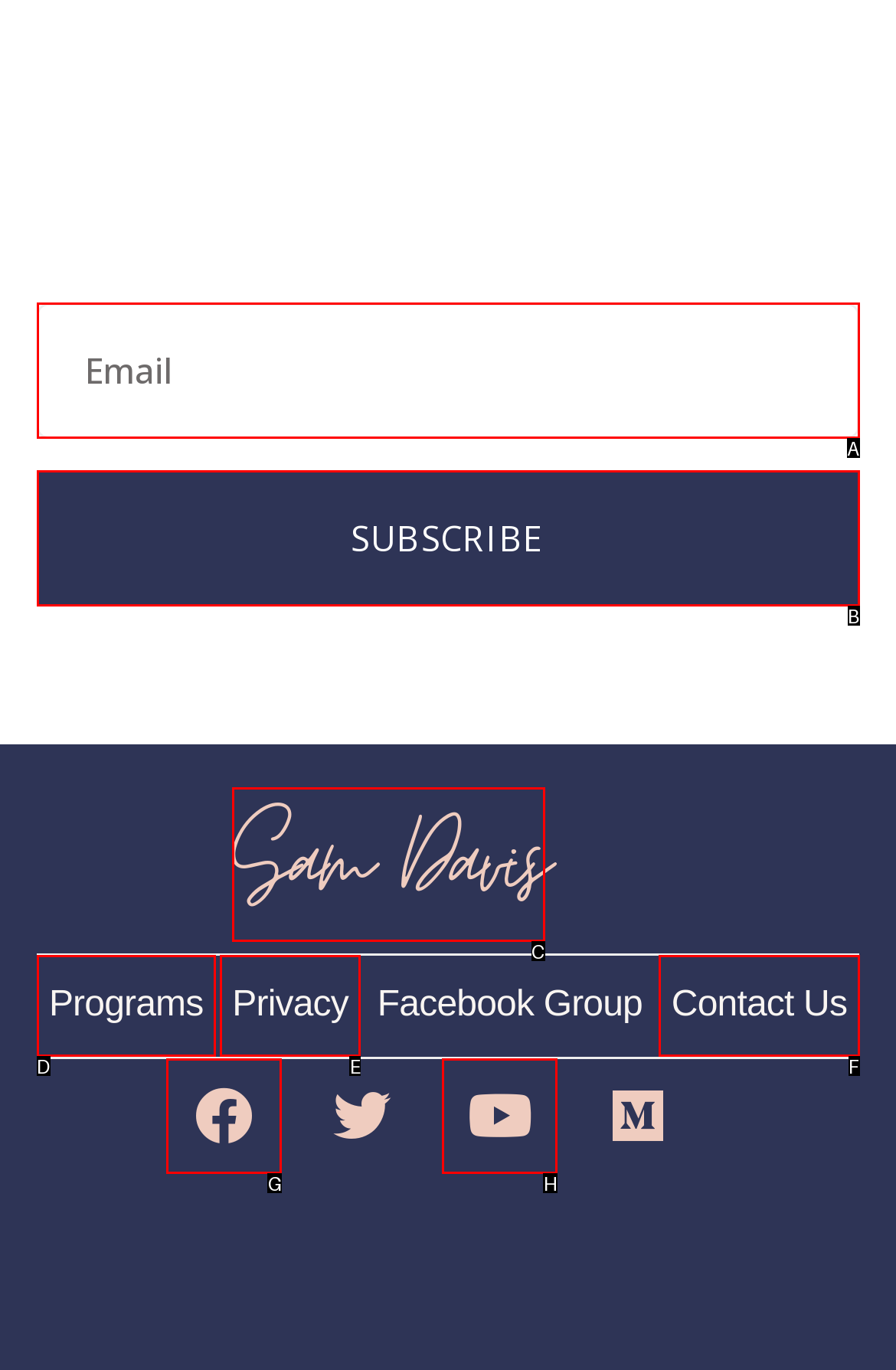From the given choices, determine which HTML element matches the description: parent_node: Email name="form_fields[email]" placeholder="Email". Reply with the appropriate letter.

A